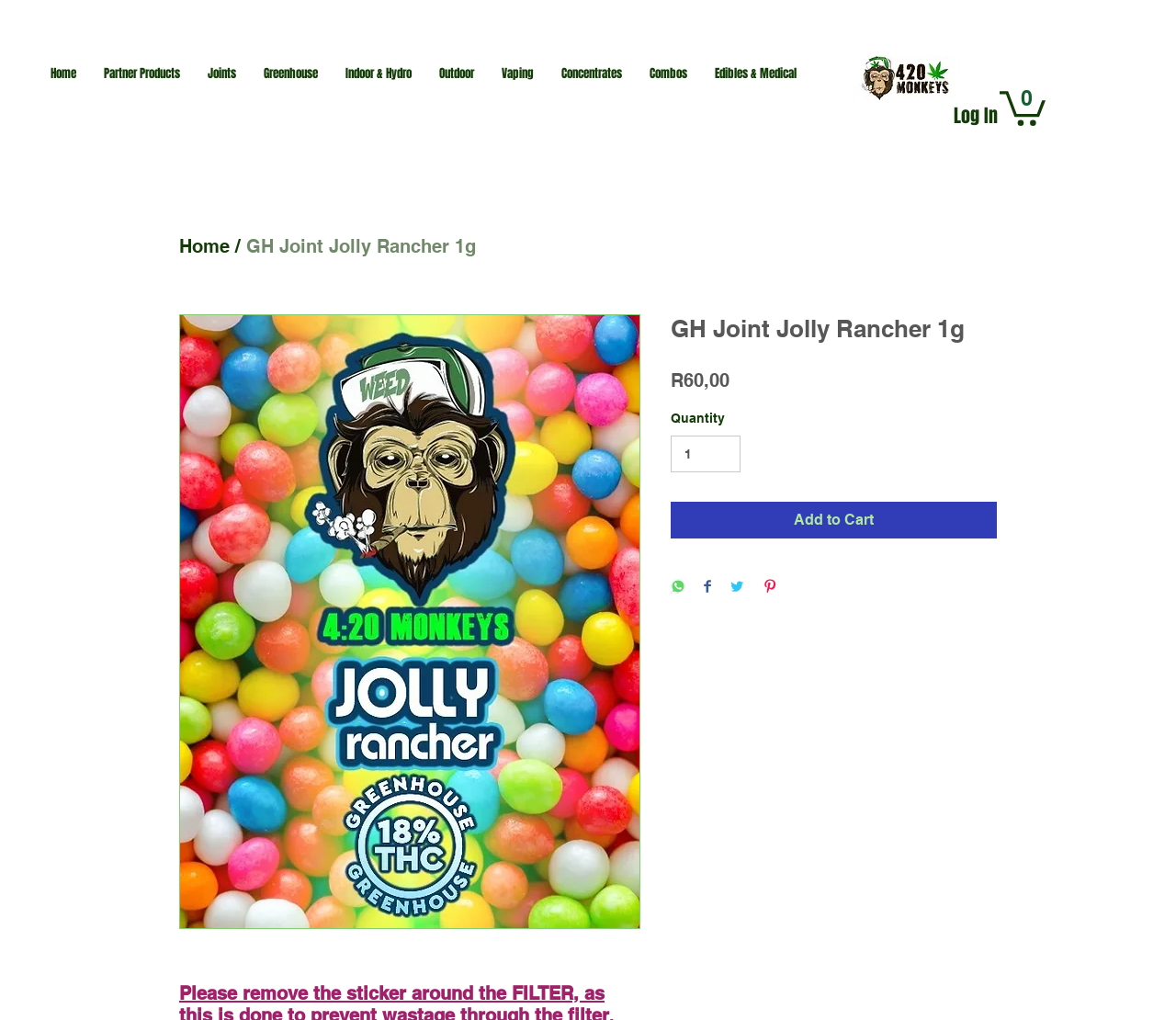Determine the bounding box coordinates for the area that should be clicked to carry out the following instruction: "Share GH Joint Jolly Rancher 1g on WhatsApp".

[0.57, 0.568, 0.583, 0.585]